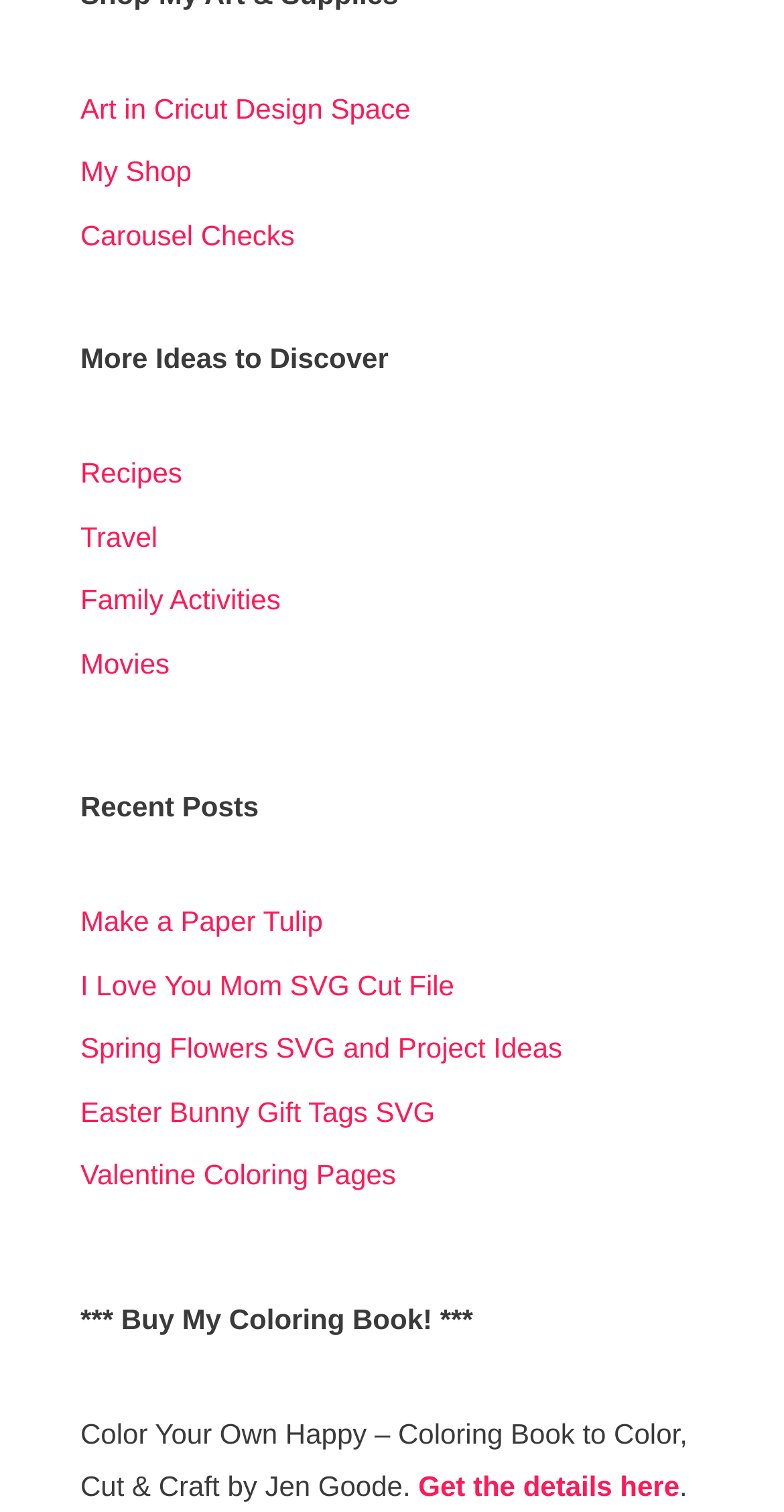Identify and provide the bounding box coordinates of the UI element described: "Easter Bunny Gift Tags SVG". The coordinates should be formatted as [left, top, right, bottom], with each number being a float between 0 and 1.

[0.103, 0.724, 0.555, 0.746]